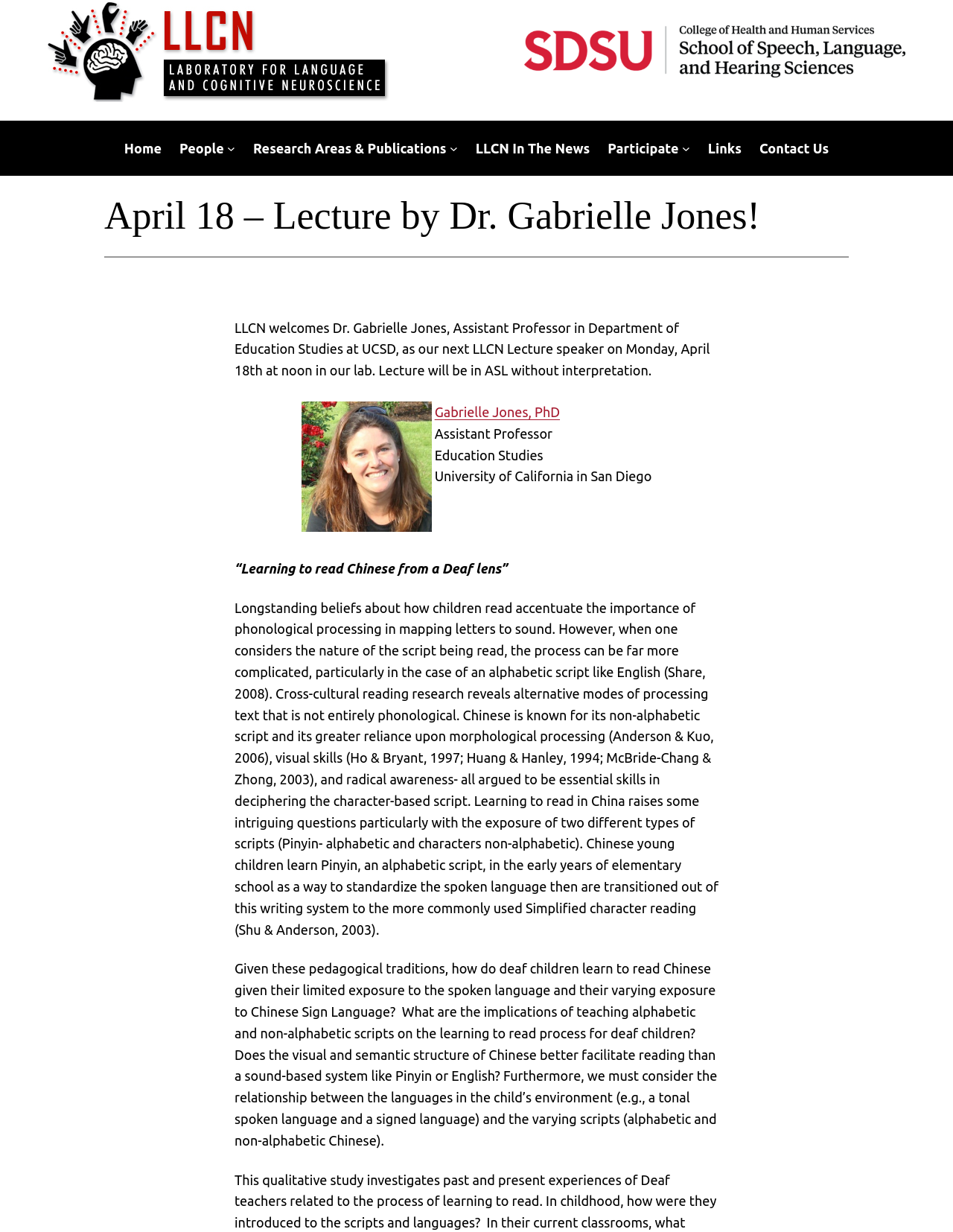Show the bounding box coordinates of the region that should be clicked to follow the instruction: "Click the LLCN logo."

[0.05, 0.0, 0.41, 0.083]